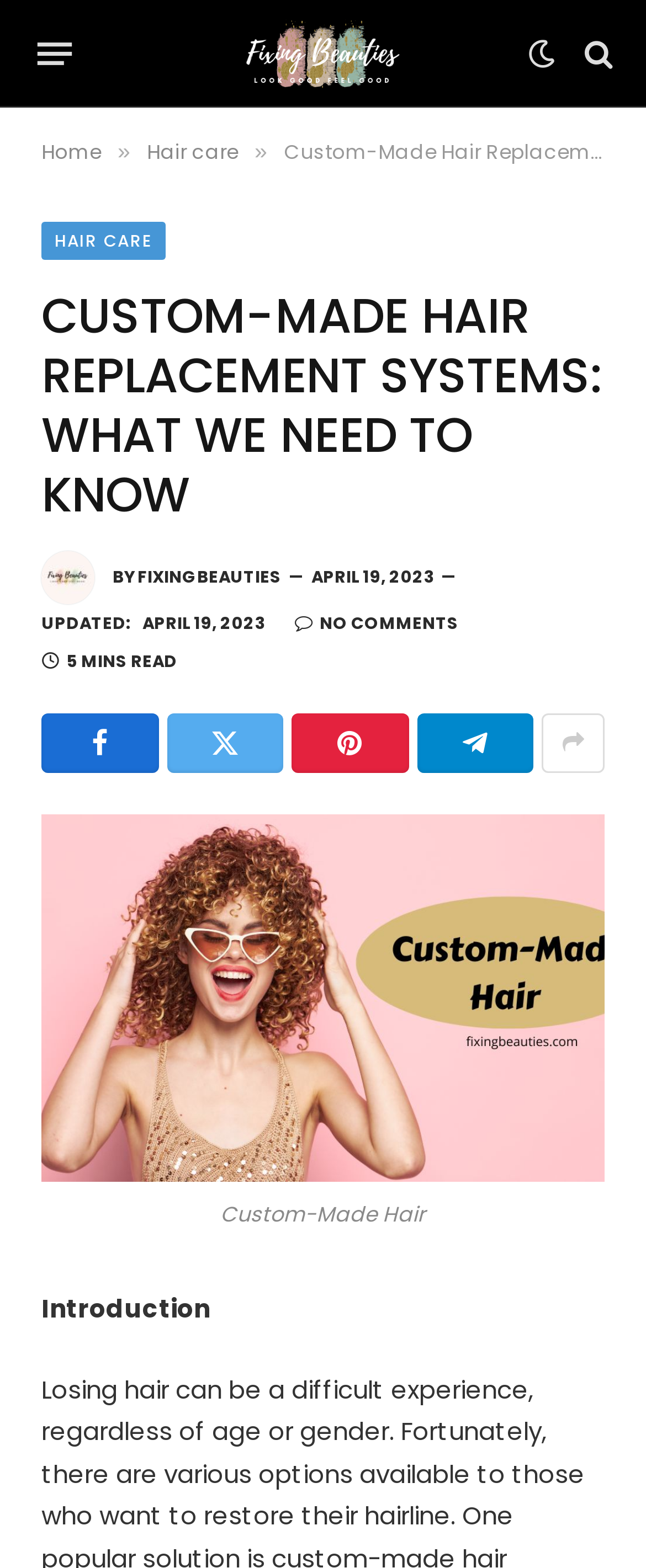Extract the bounding box coordinates for the UI element described by the text: "title="Show More Social Sharing"". The coordinates should be in the form of [left, top, right, bottom] with values between 0 and 1.

[0.838, 0.455, 0.936, 0.493]